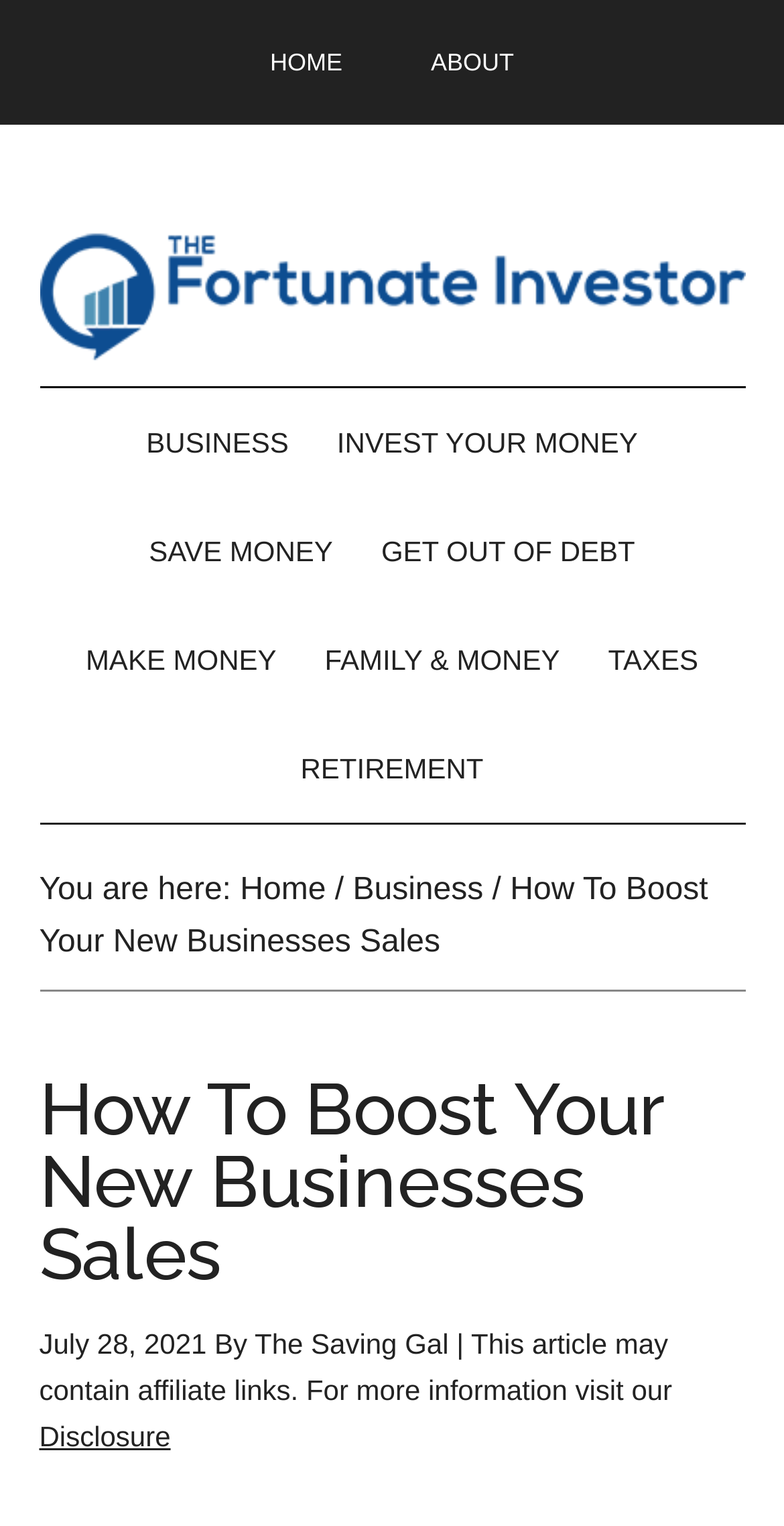Given the webpage screenshot, identify the bounding box of the UI element that matches this description: "Taxes".

[0.75, 0.397, 0.916, 0.468]